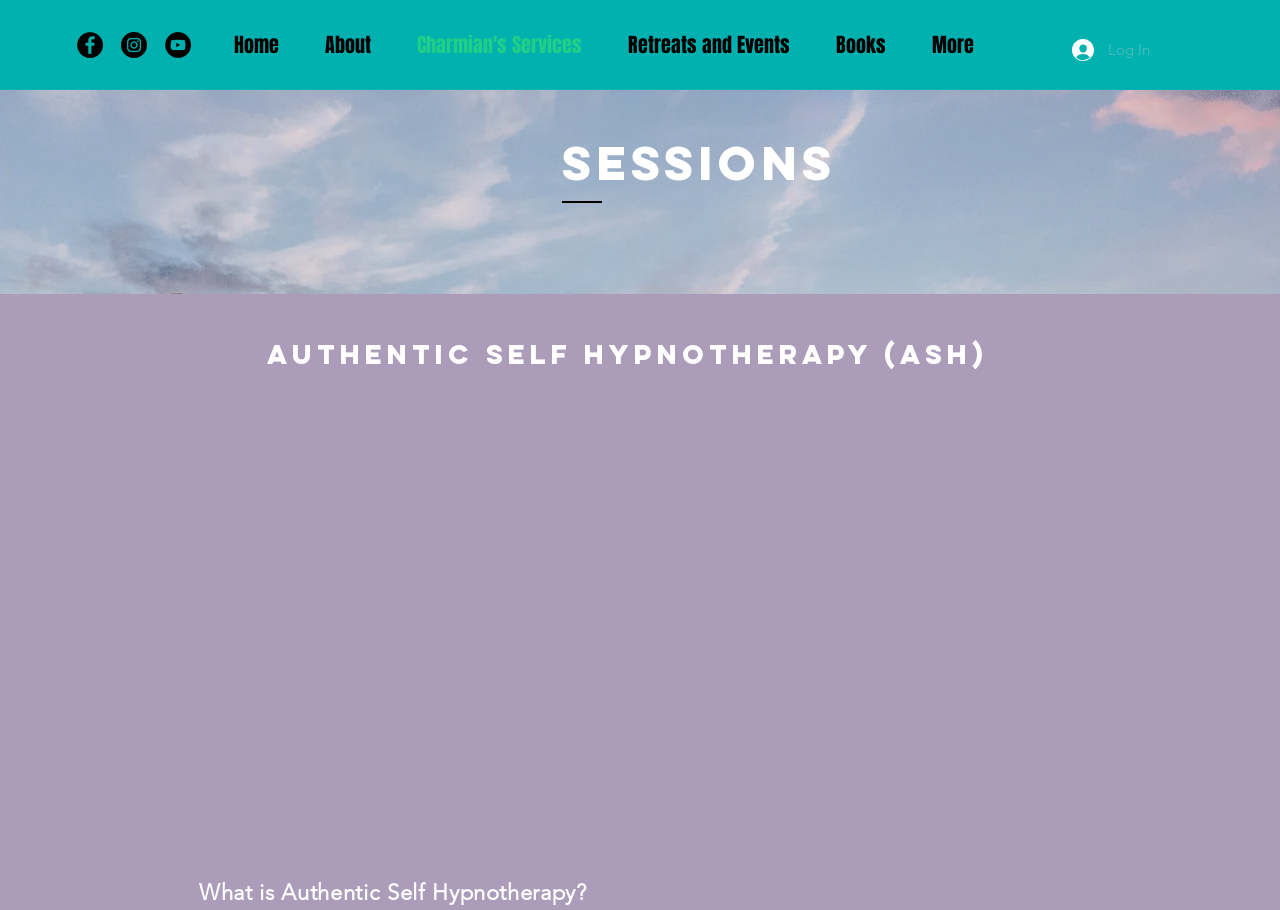Find the bounding box coordinates for the element that must be clicked to complete the instruction: "View Charmian's Services". The coordinates should be four float numbers between 0 and 1, indicated as [left, top, right, bottom].

[0.308, 0.027, 0.473, 0.071]